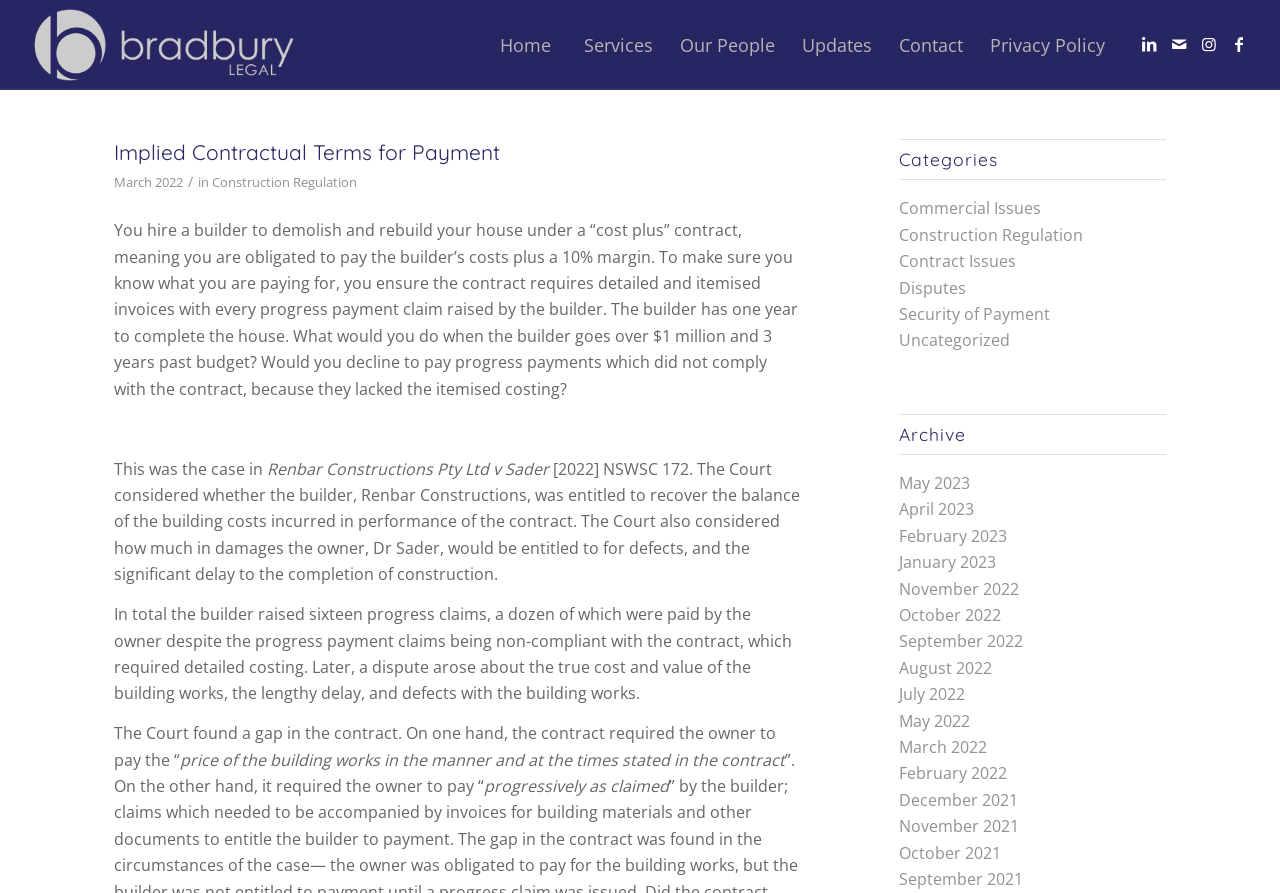Please answer the following question using a single word or phrase: 
What is the category of the article?

Construction Regulation